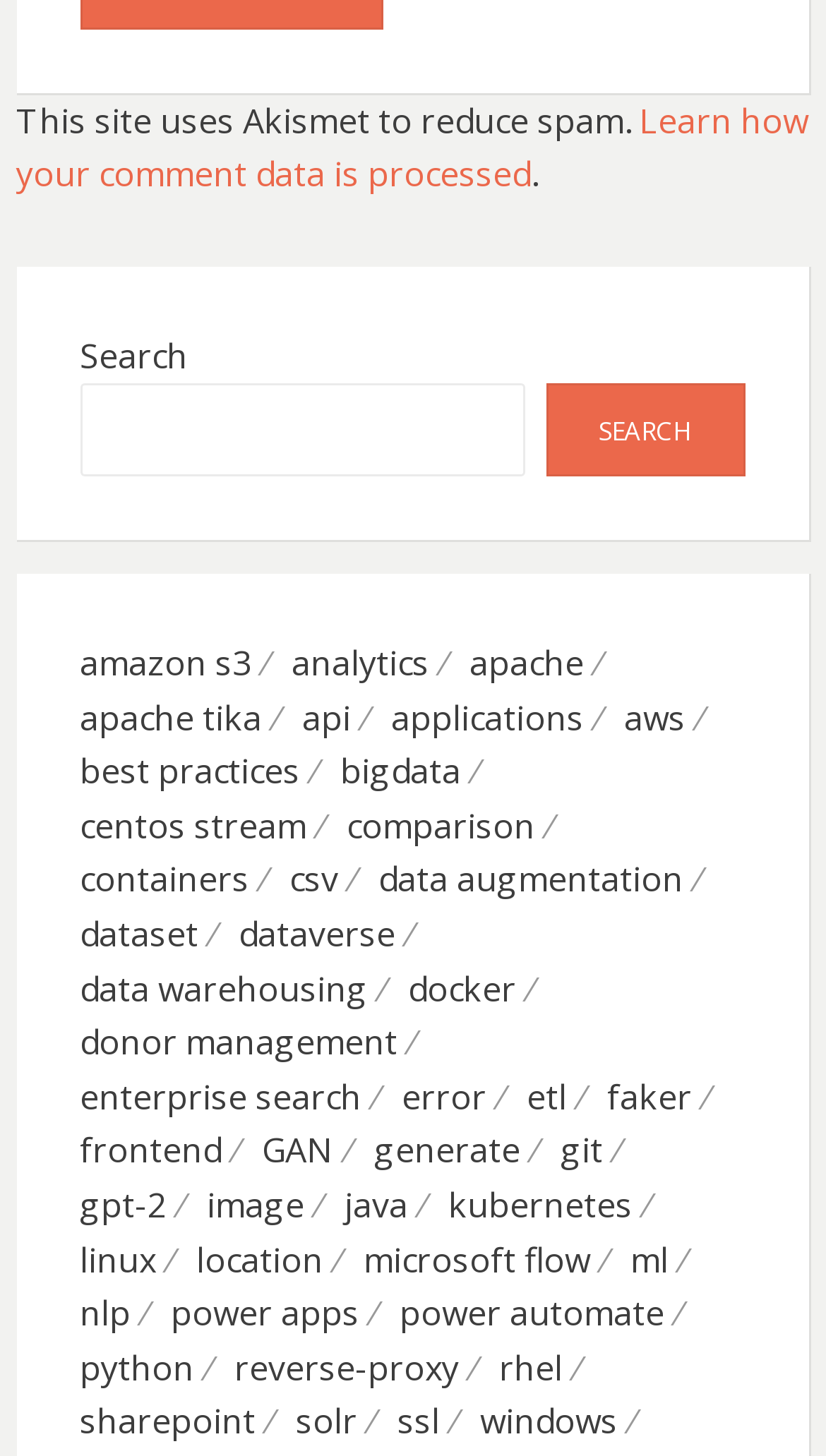Identify the bounding box coordinates of the area you need to click to perform the following instruction: "View data augmentation articles".

[0.458, 0.587, 0.863, 0.624]